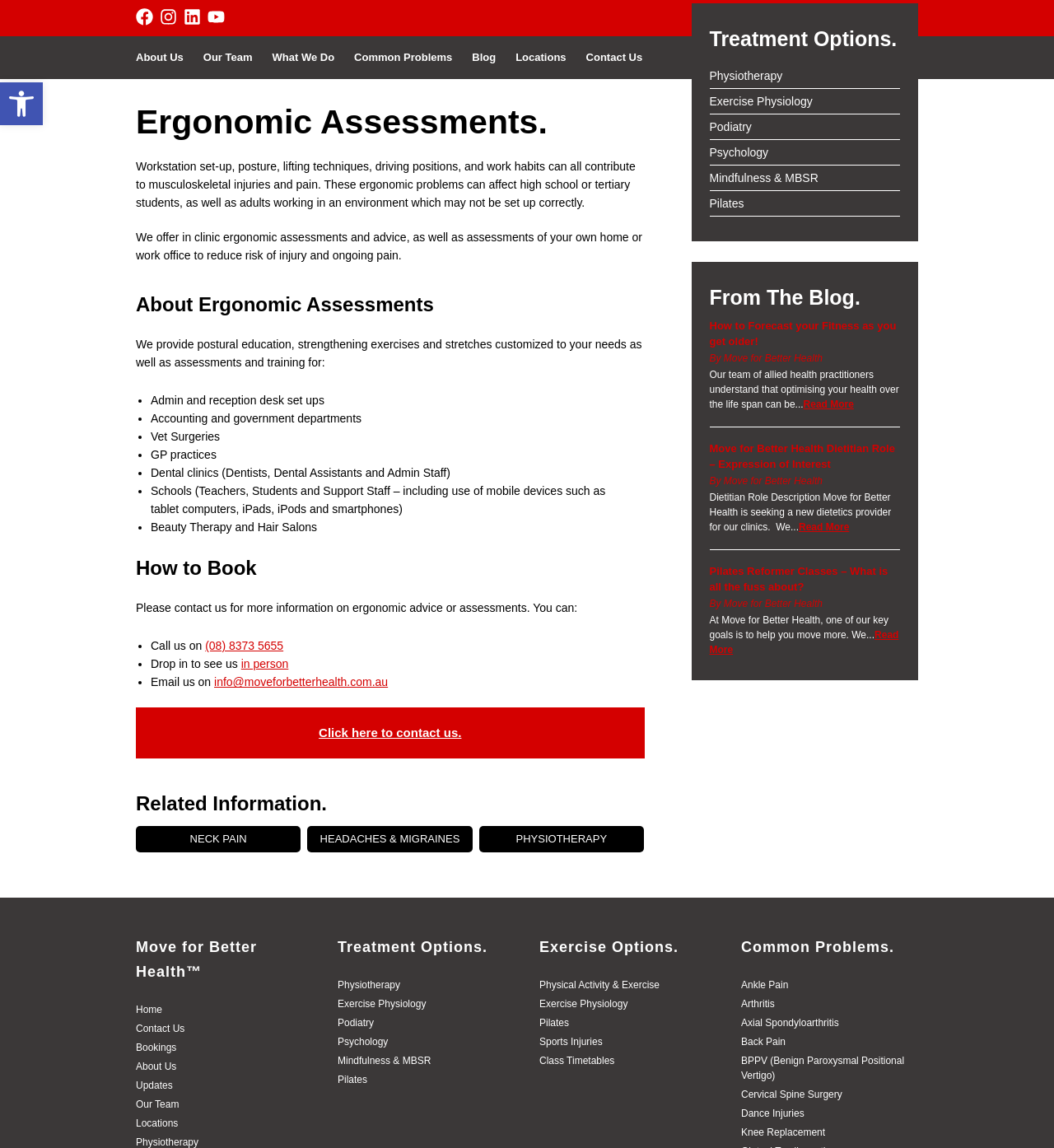Please find and report the bounding box coordinates of the element to click in order to perform the following action: "Click on Facebook". The coordinates should be expressed as four float numbers between 0 and 1, in the format [left, top, right, bottom].

[0.129, 0.007, 0.145, 0.022]